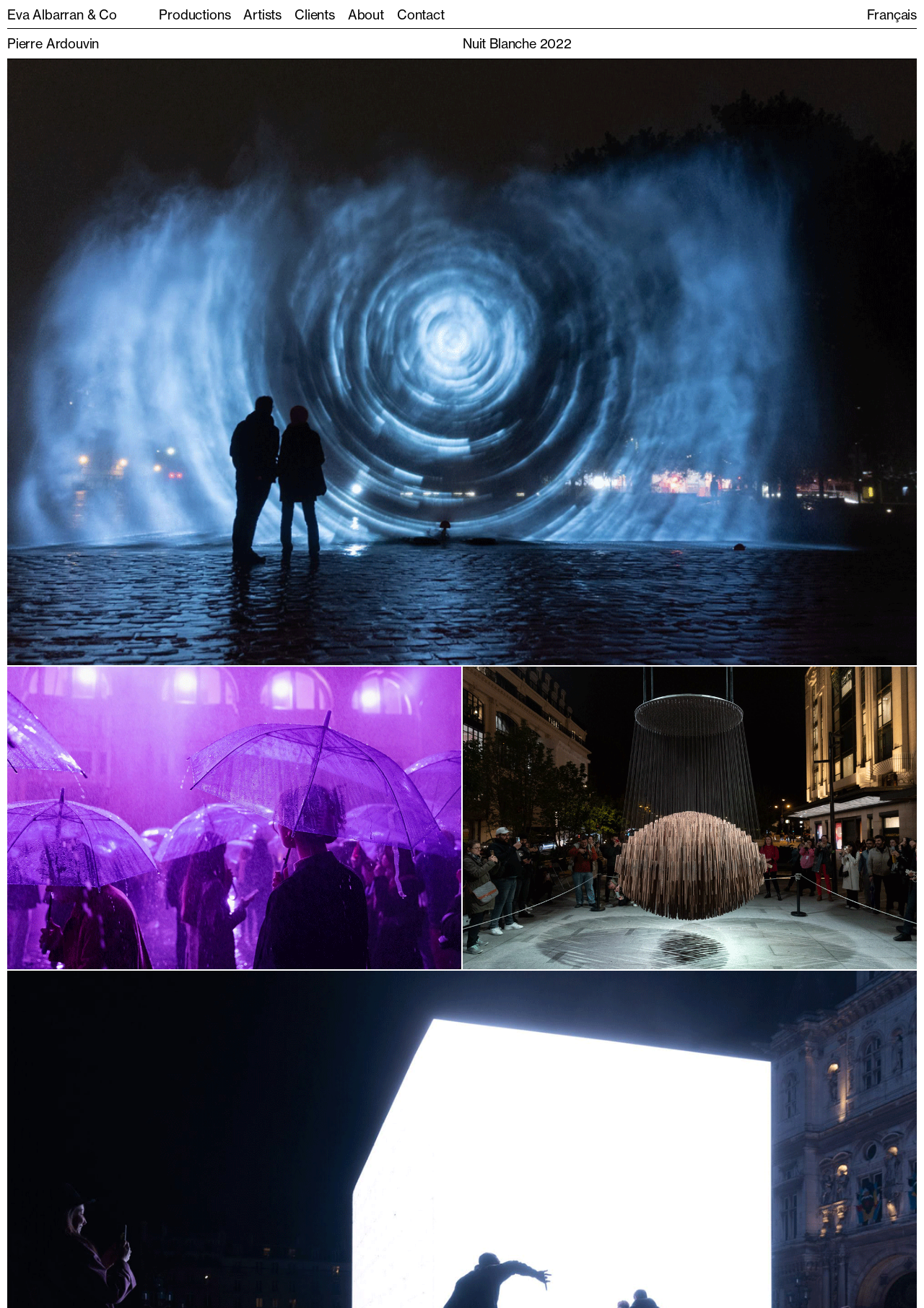Respond with a single word or short phrase to the following question: 
What is the language option available on the webpage?

Français